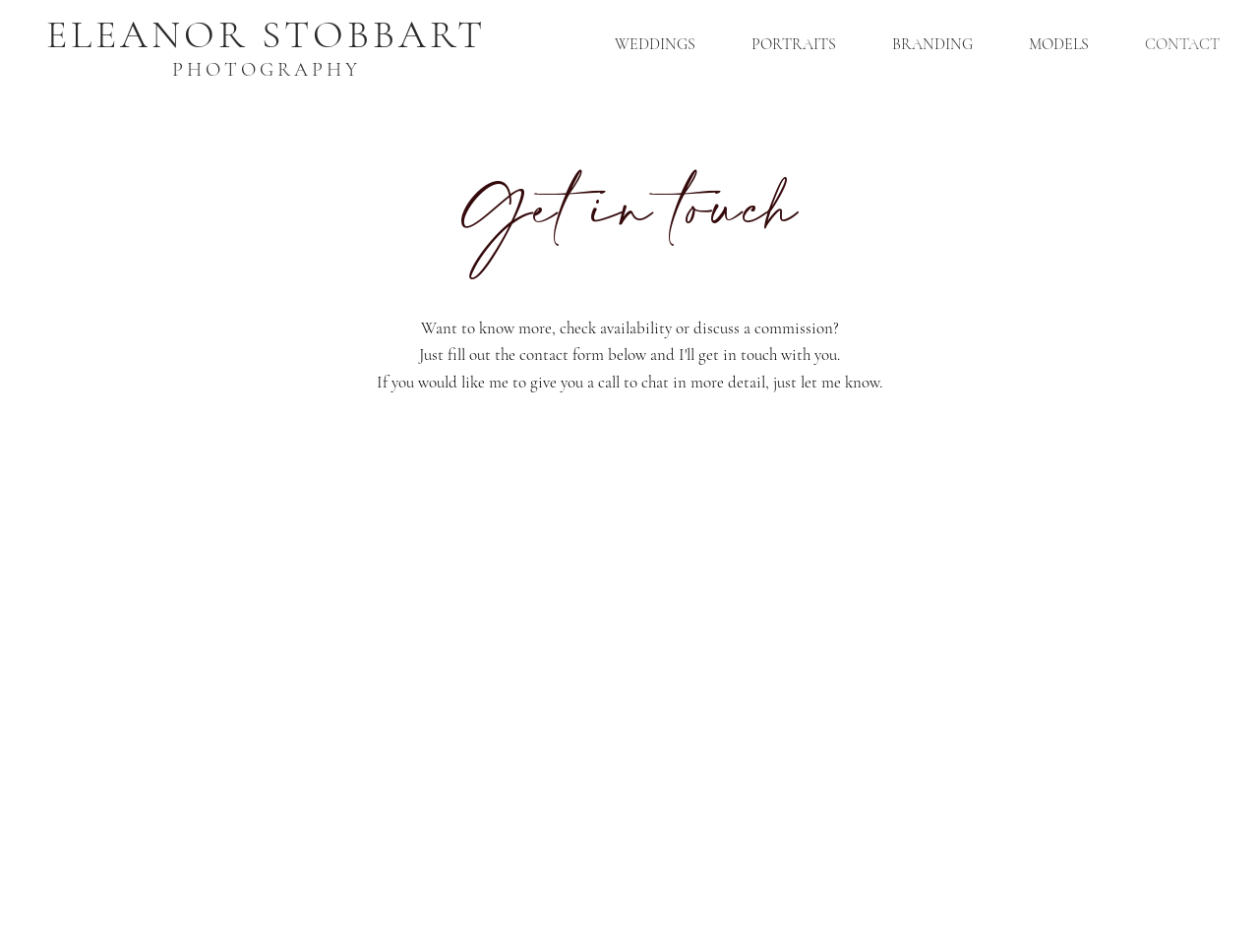Find and provide the bounding box coordinates for the UI element described with: "MODELS".

[0.784, 0.021, 0.877, 0.072]